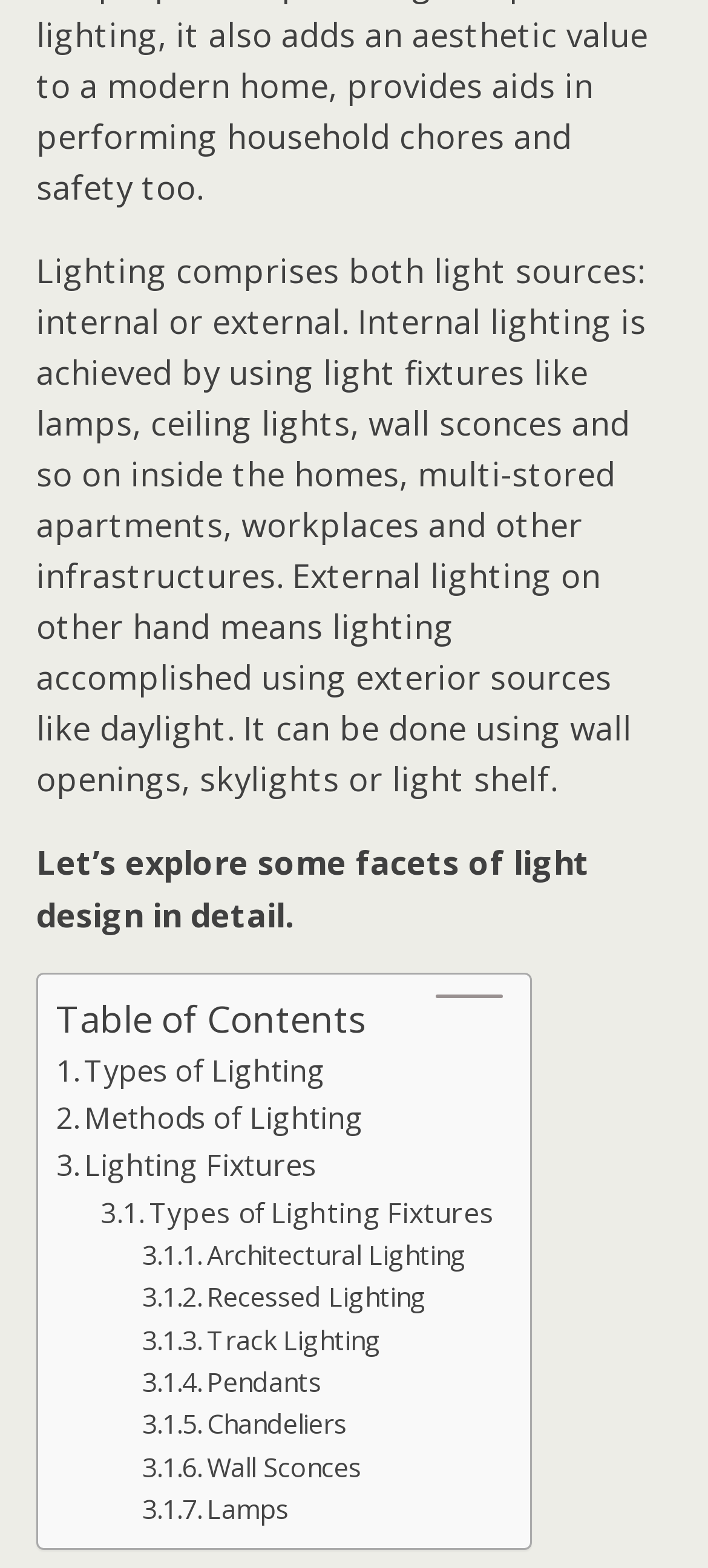Could you highlight the region that needs to be clicked to execute the instruction: "Check to receive newsletters and announcements"?

None